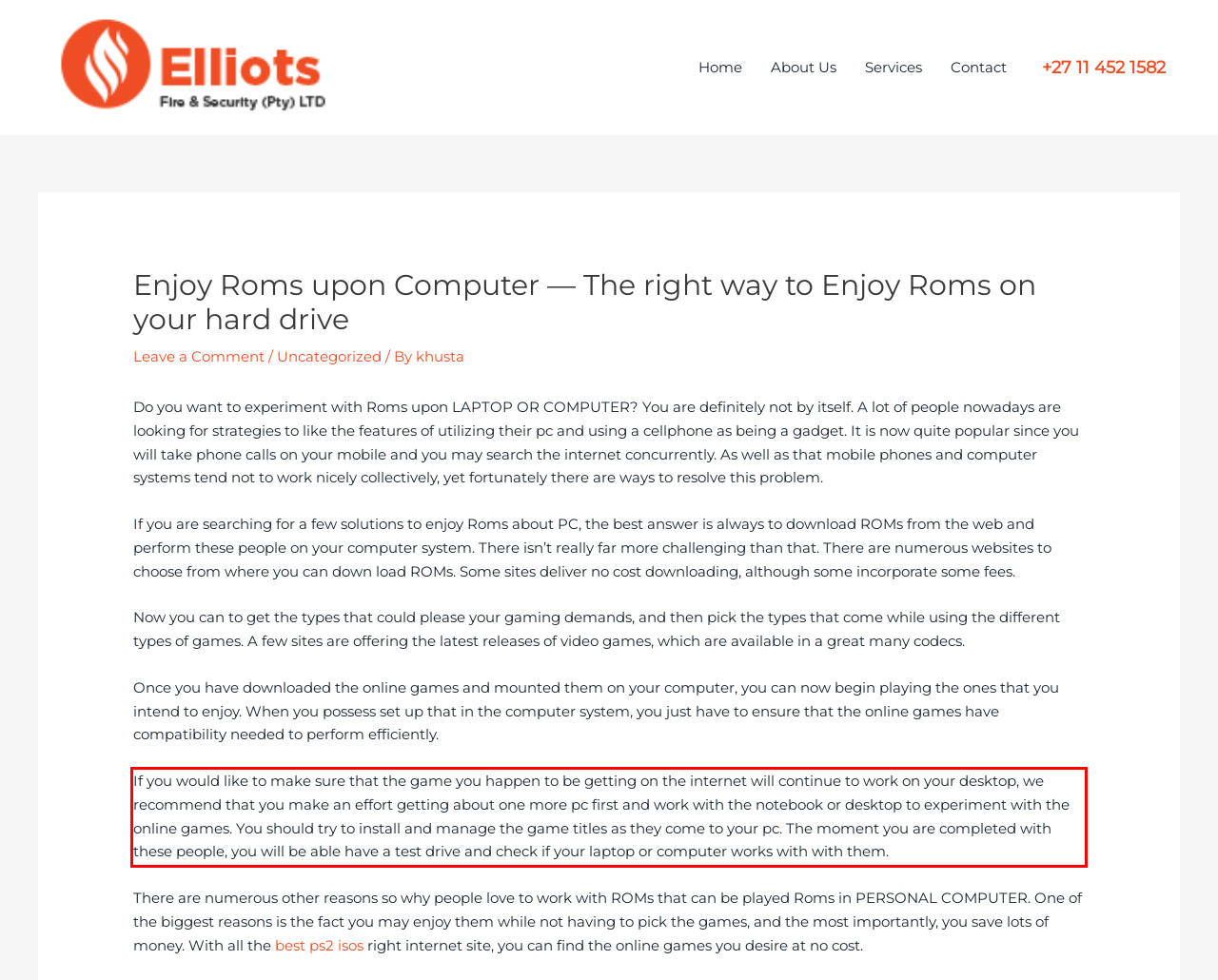With the given screenshot of a webpage, locate the red rectangle bounding box and extract the text content using OCR.

If you would like to make sure that the game you happen to be getting on the internet will continue to work on your desktop, we recommend that you make an effort getting about one more pc first and work with the notebook or desktop to experiment with the online games. You should try to install and manage the game titles as they come to your pc. The moment you are completed with these people, you will be able have a test drive and check if your laptop or computer works with with them.